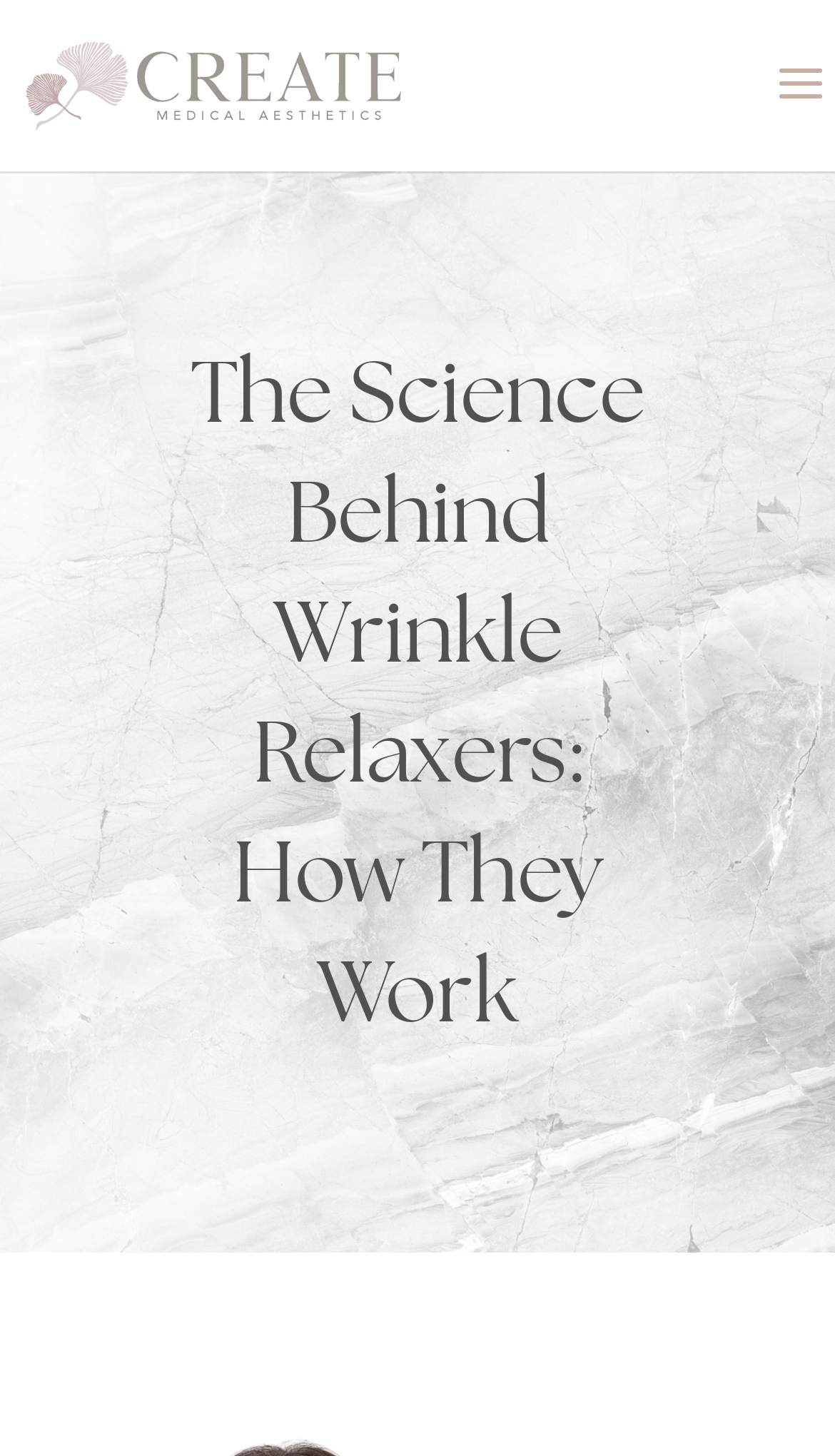Bounding box coordinates are given in the format (top-left x, top-left y, bottom-right x, bottom-right y). All values should be floating point numbers between 0 and 1. Provide the bounding box coordinate for the UI element described as: alt="CREATE Med Spa"

[0.009, 0.047, 0.507, 0.069]